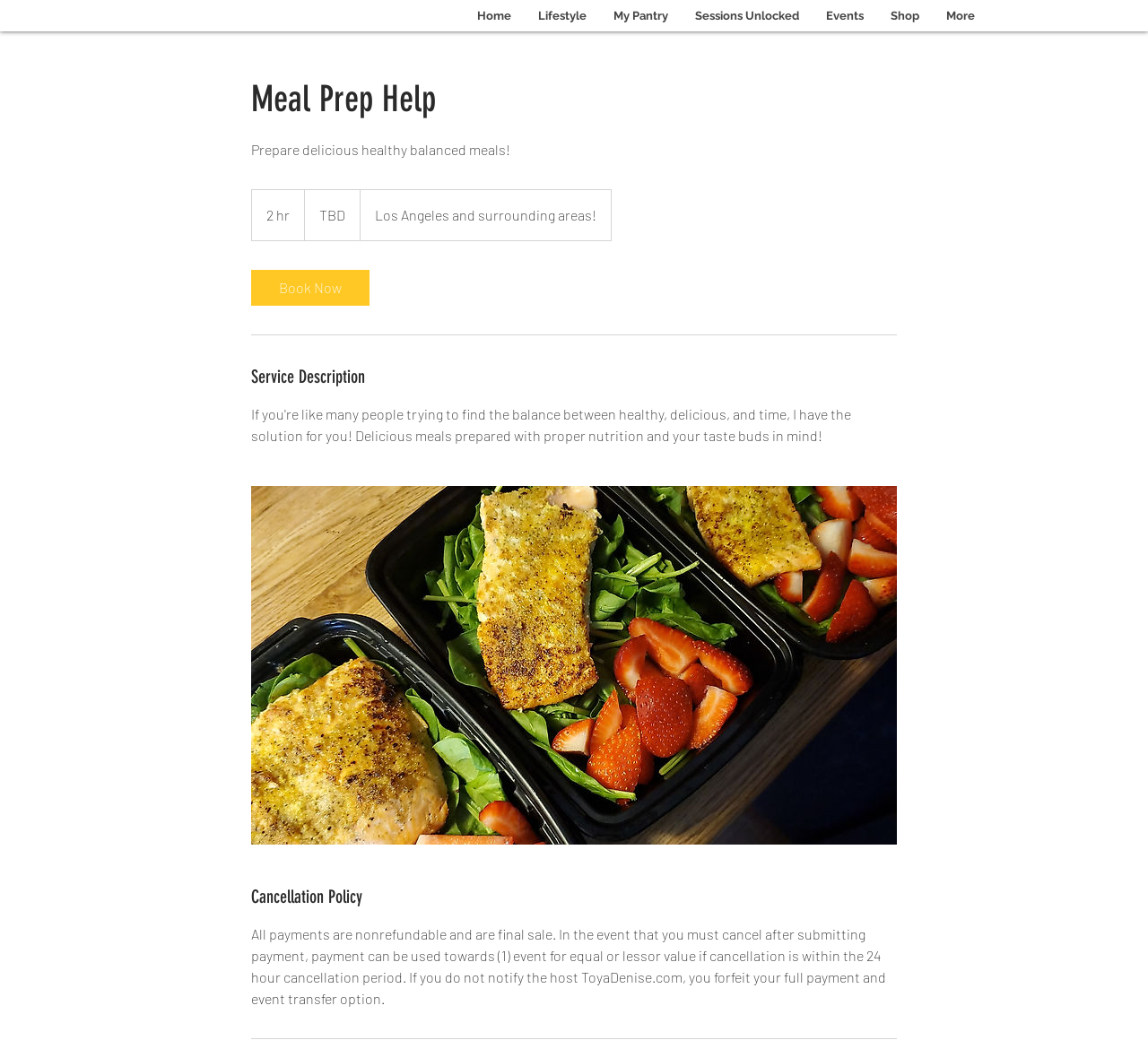What is the cancellation policy for the meal prep service?
Based on the screenshot, provide a one-word or short-phrase response.

Nonrefundable and final sale